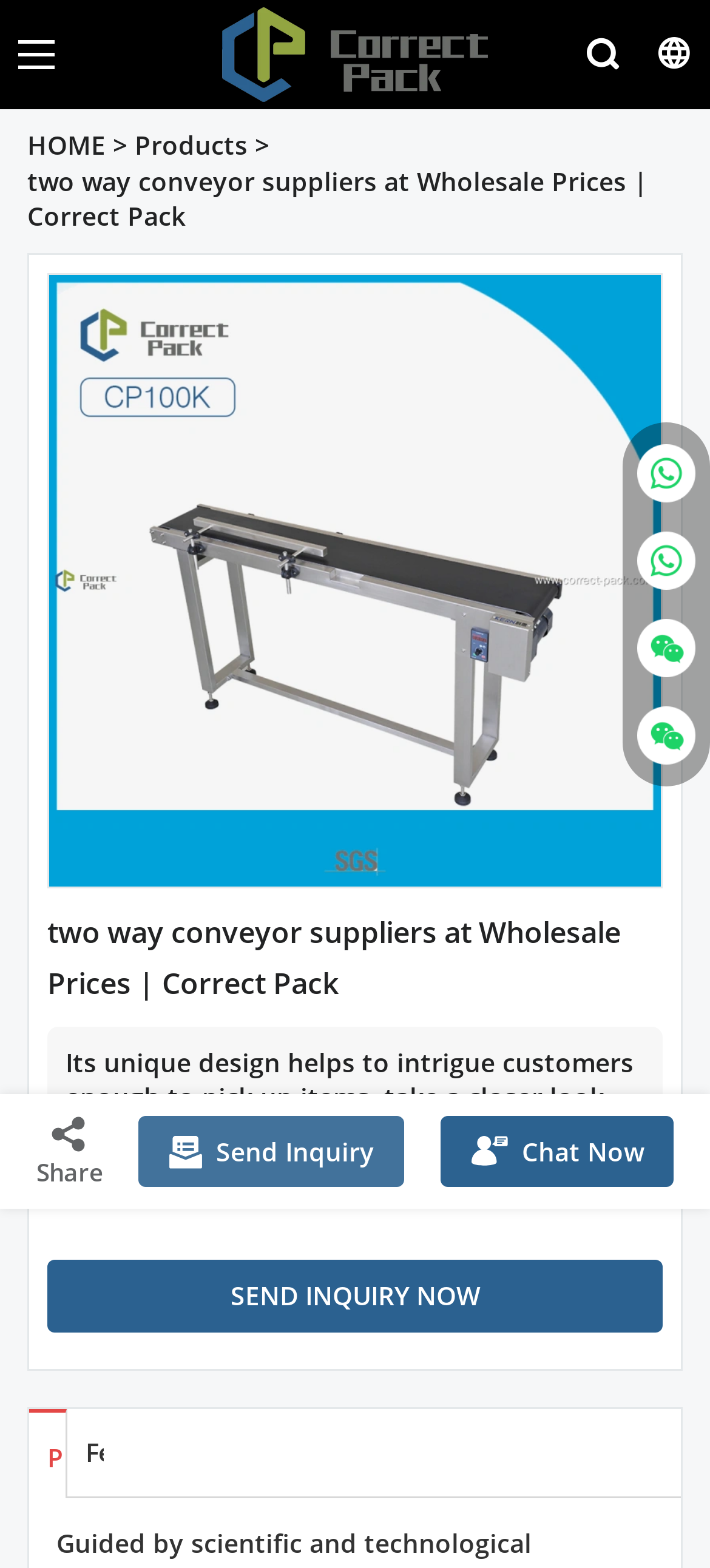What is the call-to-action button below the product description?
Provide a concise answer using a single word or phrase based on the image.

SEND INQUIRY NOW